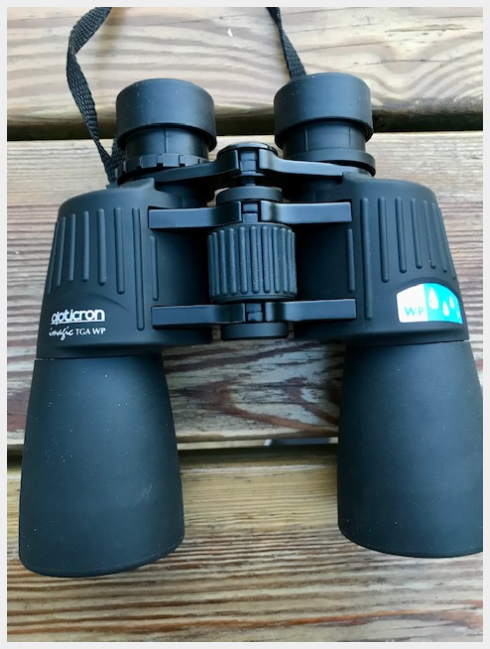Give a short answer to this question using one word or a phrase:
What type of users would find these binoculars practical?

Birdwatchers and outdoor enthusiasts